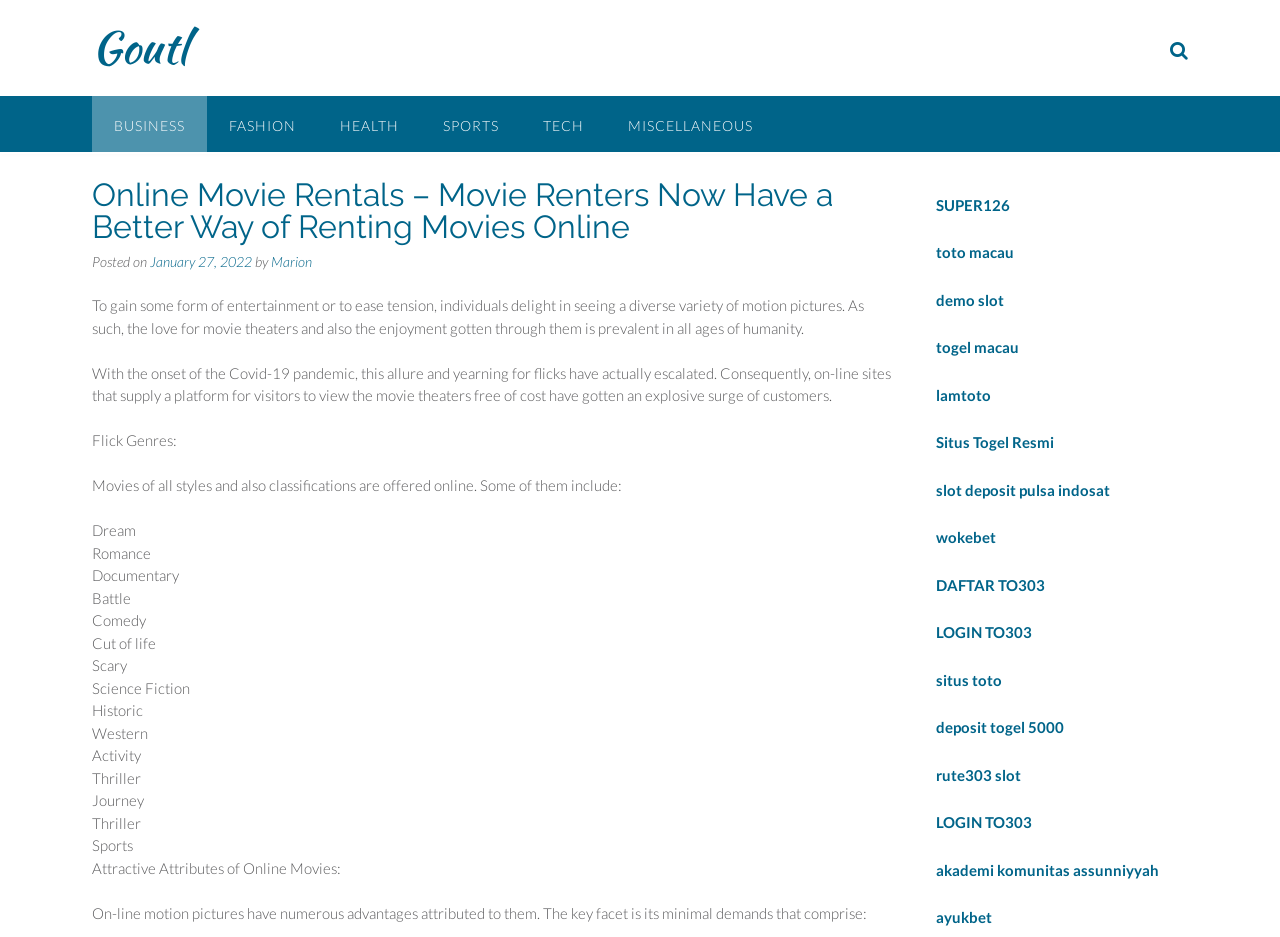What is the advantage of online movies mentioned on the webpage?
Use the information from the screenshot to give a comprehensive response to the question.

According to the webpage, one of the key advantages of online movies is that they have minimal demands, which makes them more accessible to users.